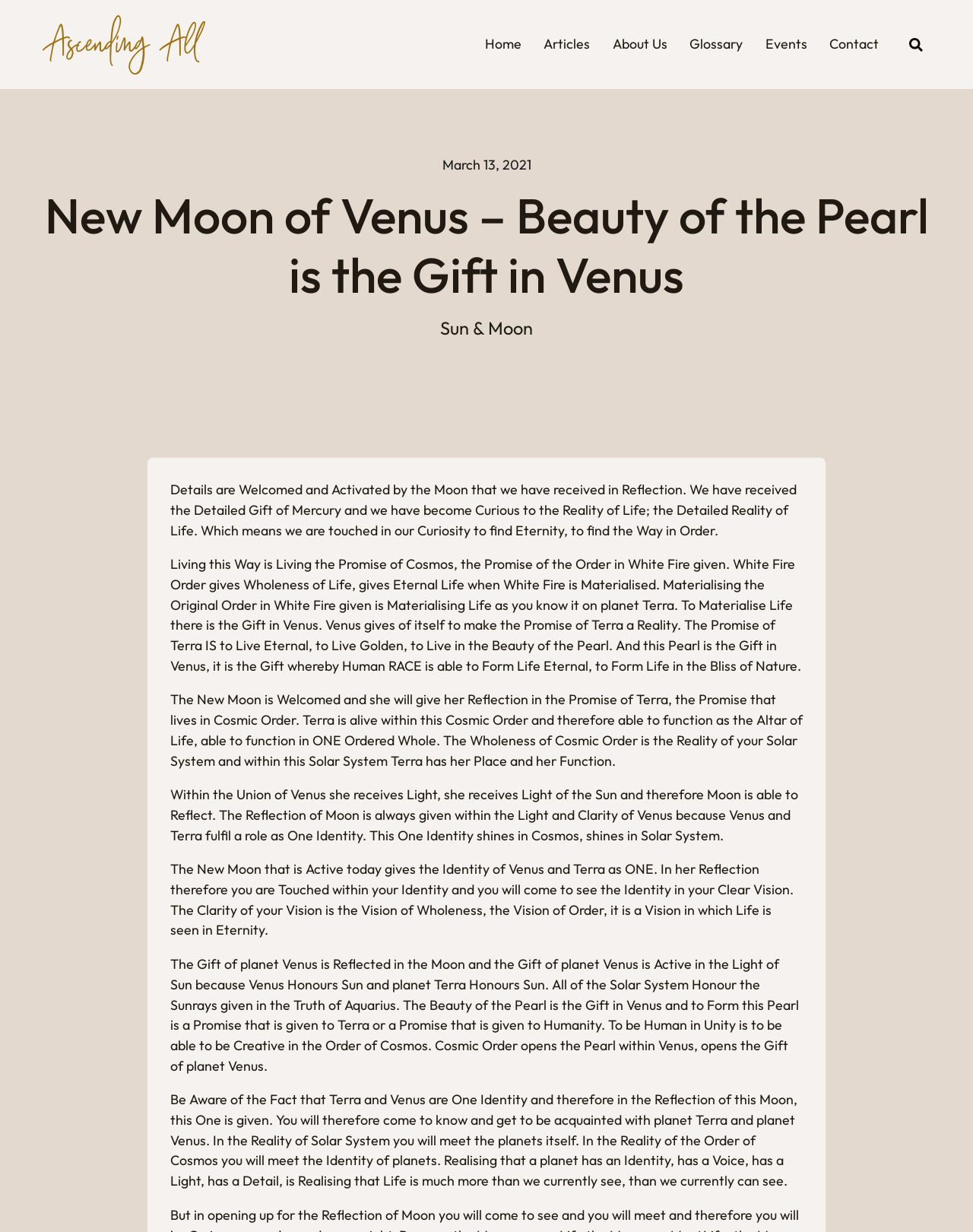Locate the bounding box coordinates of the element's region that should be clicked to carry out the following instruction: "Open Search". The coordinates need to be four float numbers between 0 and 1, i.e., [left, top, right, bottom].

[0.926, 0.025, 0.956, 0.048]